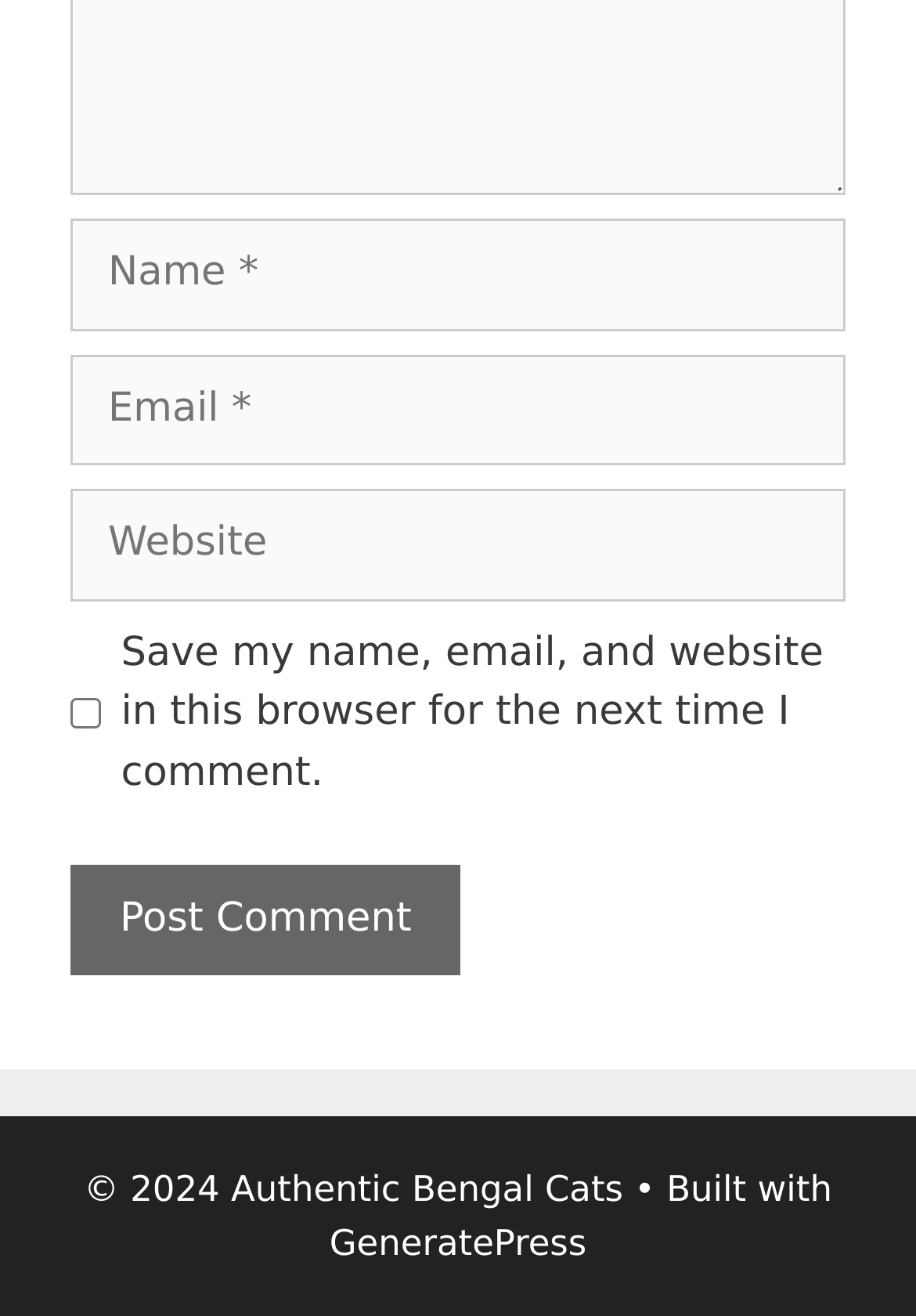Examine the screenshot and answer the question in as much detail as possible: How many text input fields are required?

There are three text input fields: 'Name', 'Email', and 'Website'. The 'Name' and 'Email' fields are marked as required, while the 'Website' field is not.